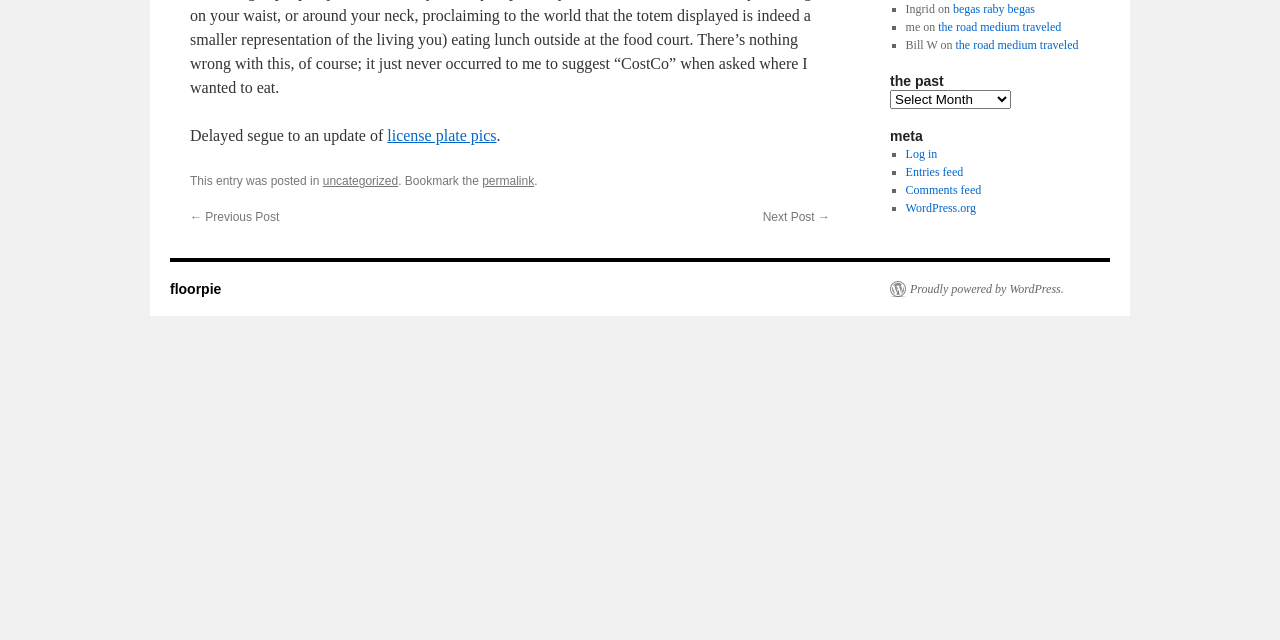Locate the bounding box of the UI element described in the following text: "floorpie".

[0.133, 0.439, 0.173, 0.464]